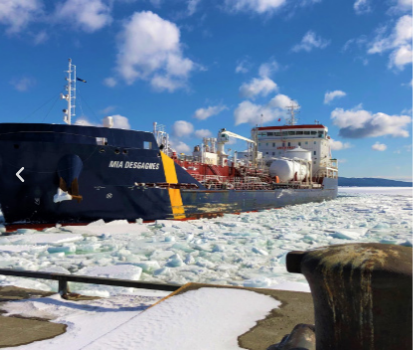Generate an elaborate caption for the image.

The image depicts a large cargo ship named "MIA DESGAGNES" navigating through a frozen landscape, characterized by fragmented ice and snow. The vessel is prominently displayed, showcasing its robust structure and operational features, while the icy water contrasts sharply with the vibrant blueness of the sky above. Wispy clouds add depth to the scene, suggesting a crisp winter day. In the foreground, a metal dock railing can be observed, indicating the proximity of the ship to the port, likely at the Port of Gaspé, known for its vital maritime services and facilities. The environment reflects the challenges and beauty of operating in such a unique coastal area.